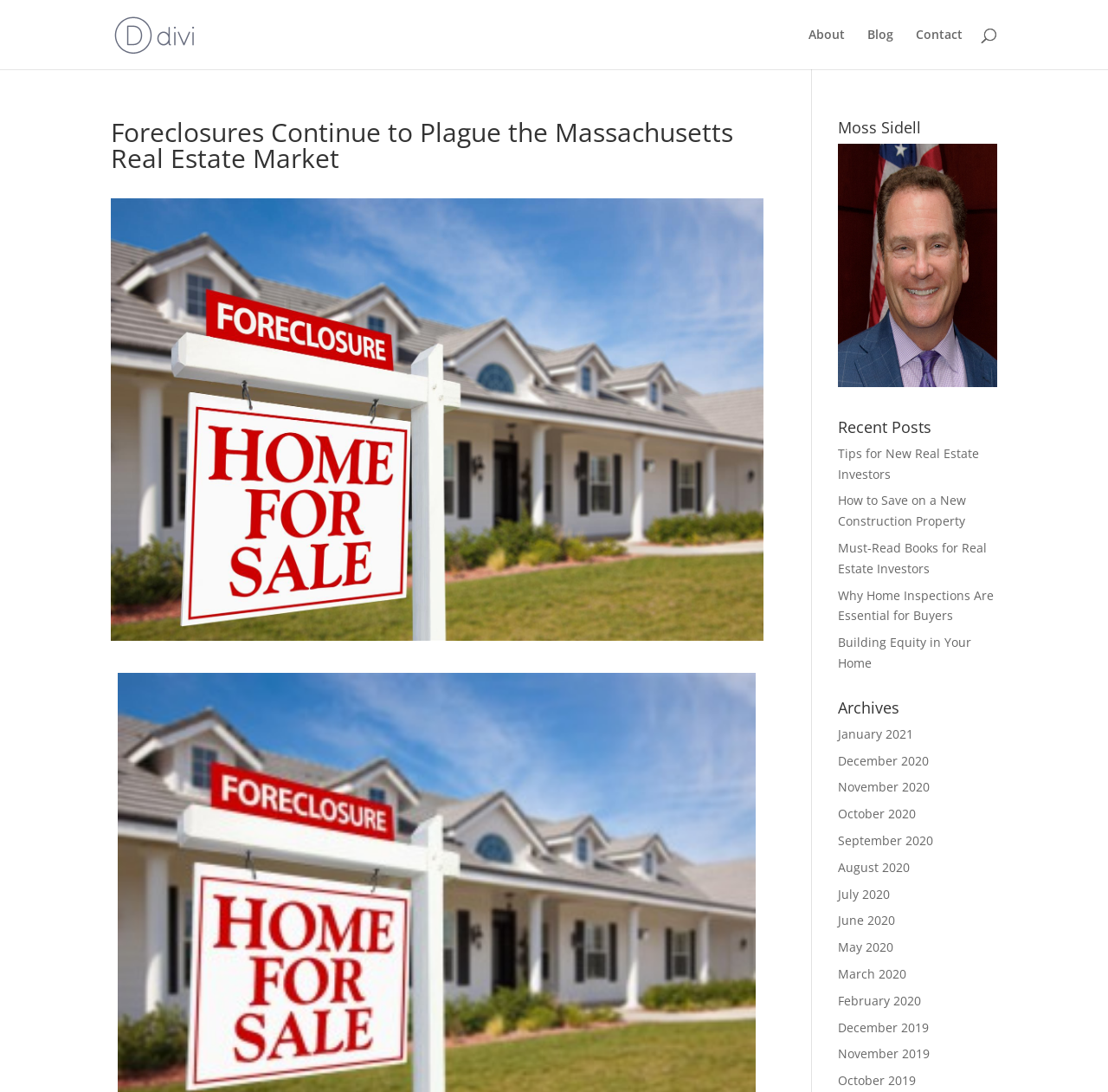Please identify the bounding box coordinates of the clickable area that will allow you to execute the instruction: "Contact Moss Sidell".

[0.827, 0.026, 0.869, 0.063]